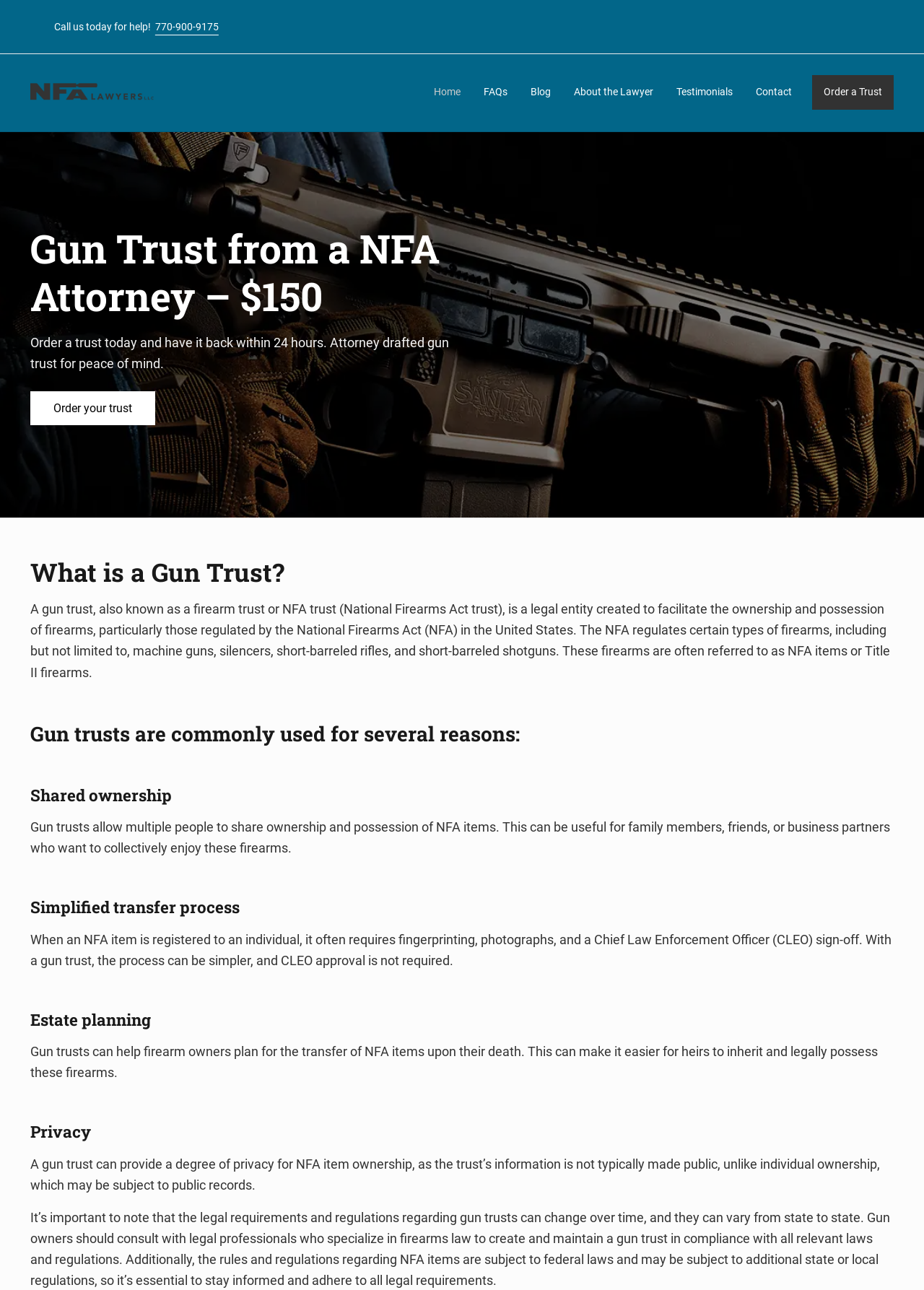What type of firearms are regulated by the National Firearms Act (NFA)?
Utilize the information in the image to give a detailed answer to the question.

I found the types of firearms regulated by the NFA by reading the section 'What is a Gun Trust?' on the webpage, which explains that the NFA regulates certain types of firearms, including but not limited to, machine guns, silencers, short-barreled rifles, and short-barreled shotguns.